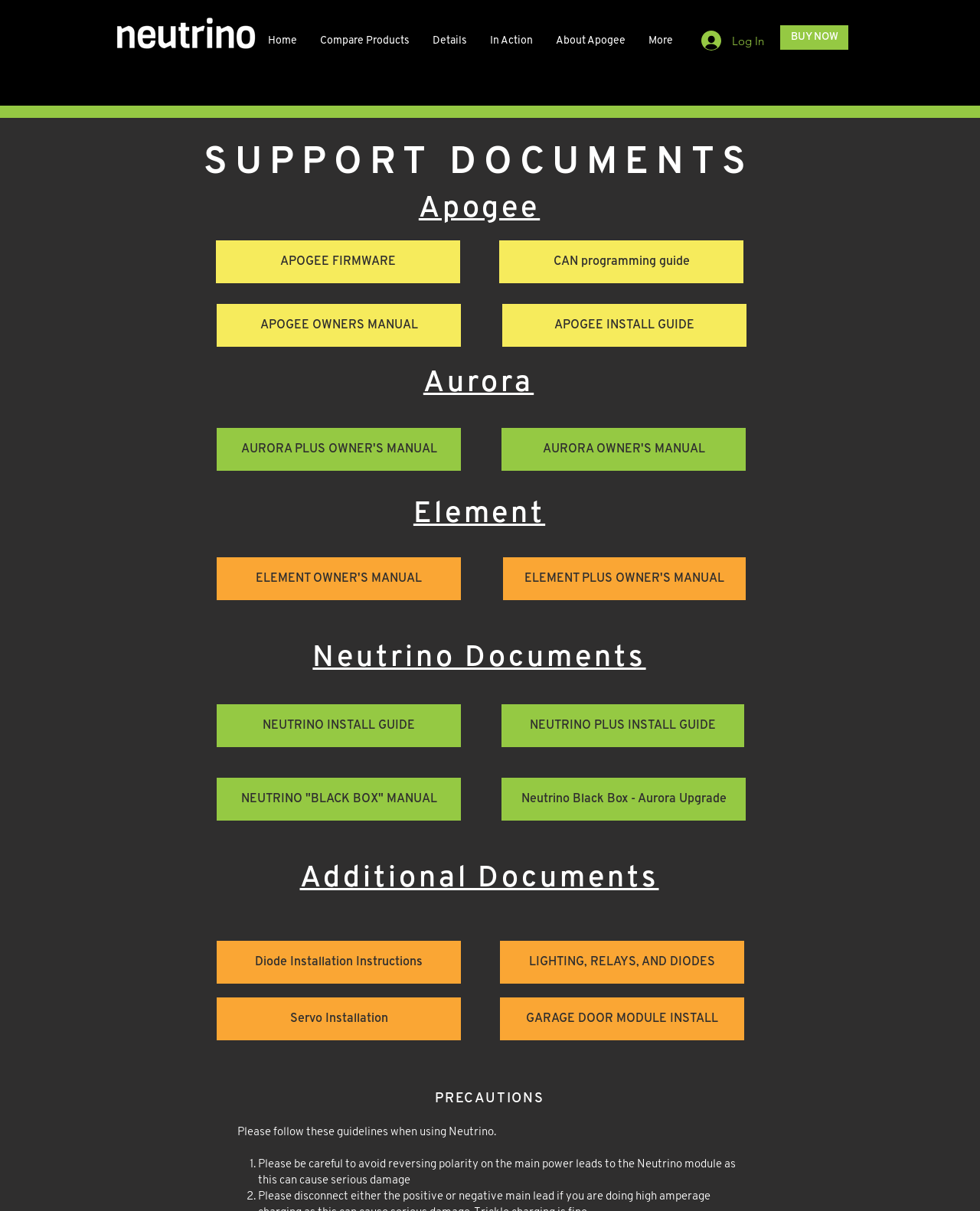What is the last precaution mentioned on the page?
Please provide an in-depth and detailed response to the question.

The last precaution mentioned on the page is to avoid reversing polarity on the main power leads to the Neutrino module as this can cause serious damage, which is indicated by the static text element at the bottom of the page.